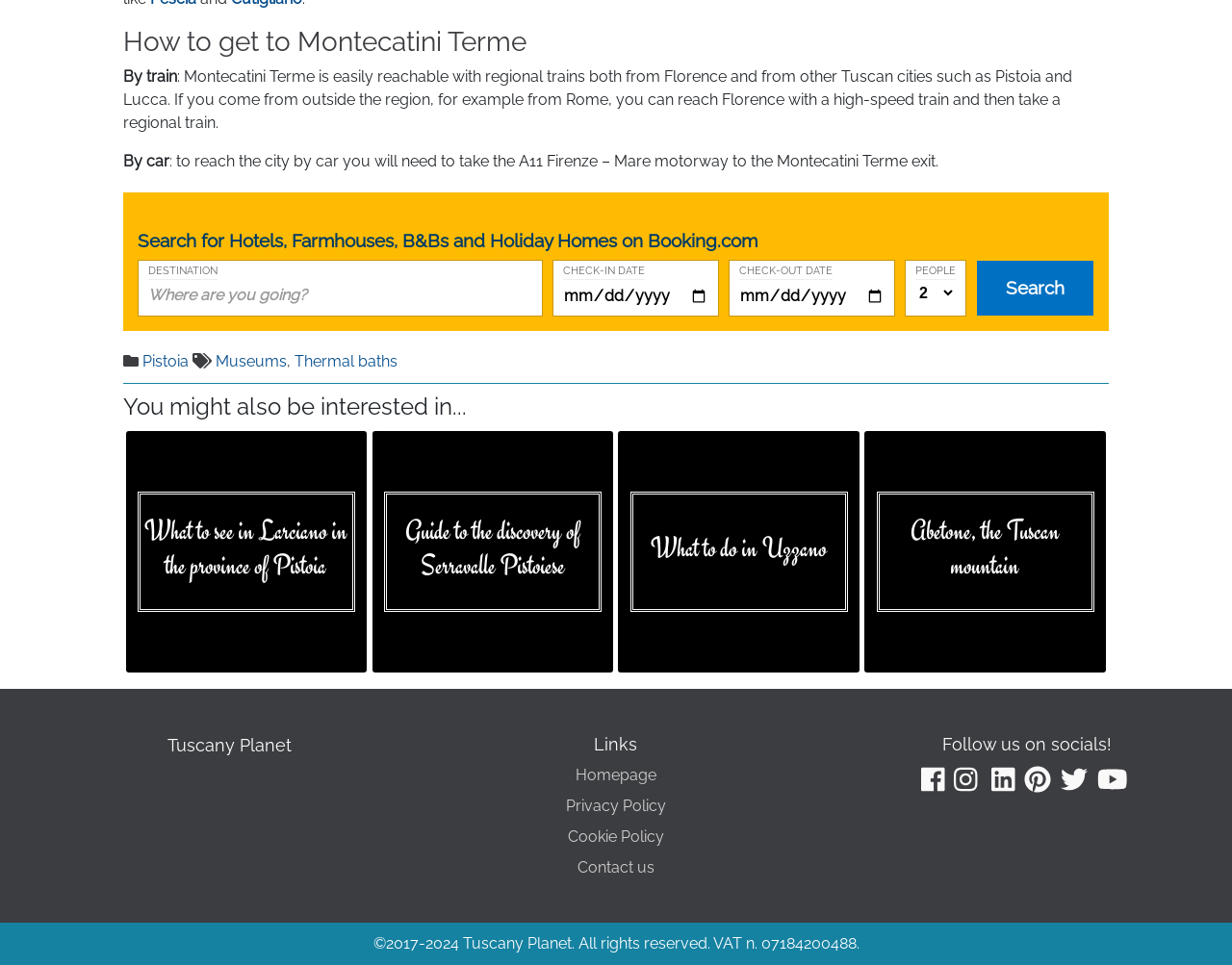Please give a one-word or short phrase response to the following question: 
What is the copyright year range of the website?

2017-2024